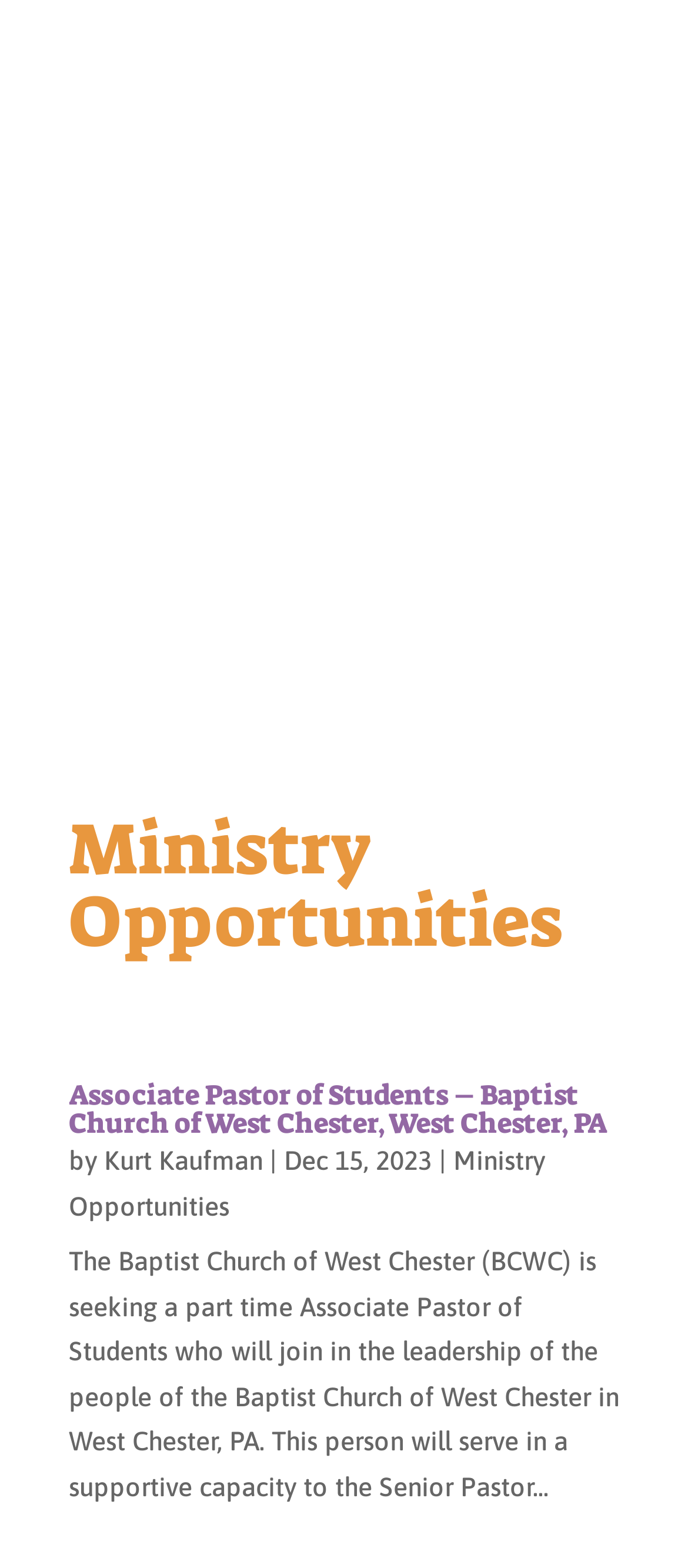What is the role of the ministry opportunity?
Please provide a detailed answer to the question.

I looked at the latest ministry opportunity listed on the webpage, which is 'Associate Pastor of Students – Baptist Church of West Chester, West Chester, PA', and I found the role of the ministry opportunity, which is 'Associate Pastor of Students'.